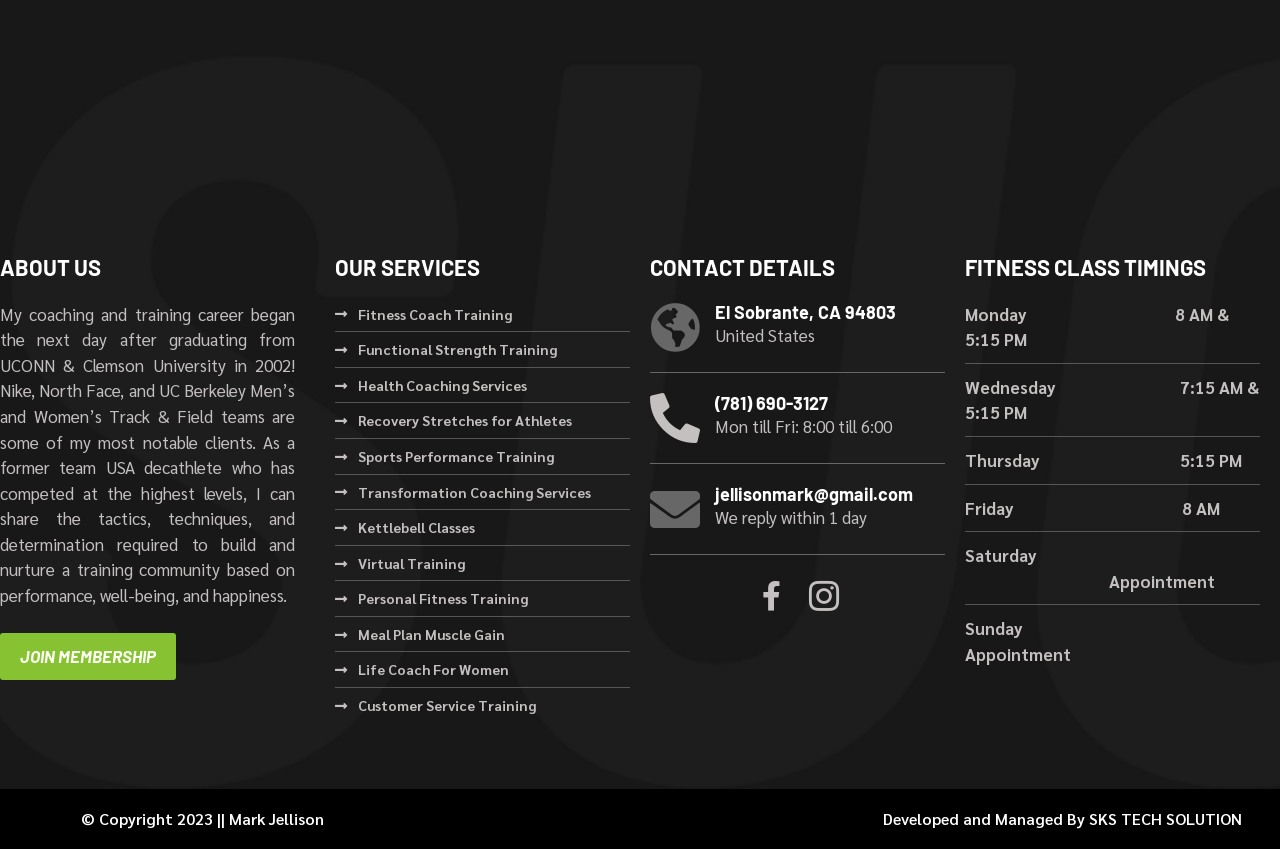Based on the image, provide a detailed response to the question:
What are the operating hours of this business?

The operating hours of this business can be found in the 'CONTACT DETAILS' section, where it is stated 'Mon till Fri: 8:00 till 6:00'.